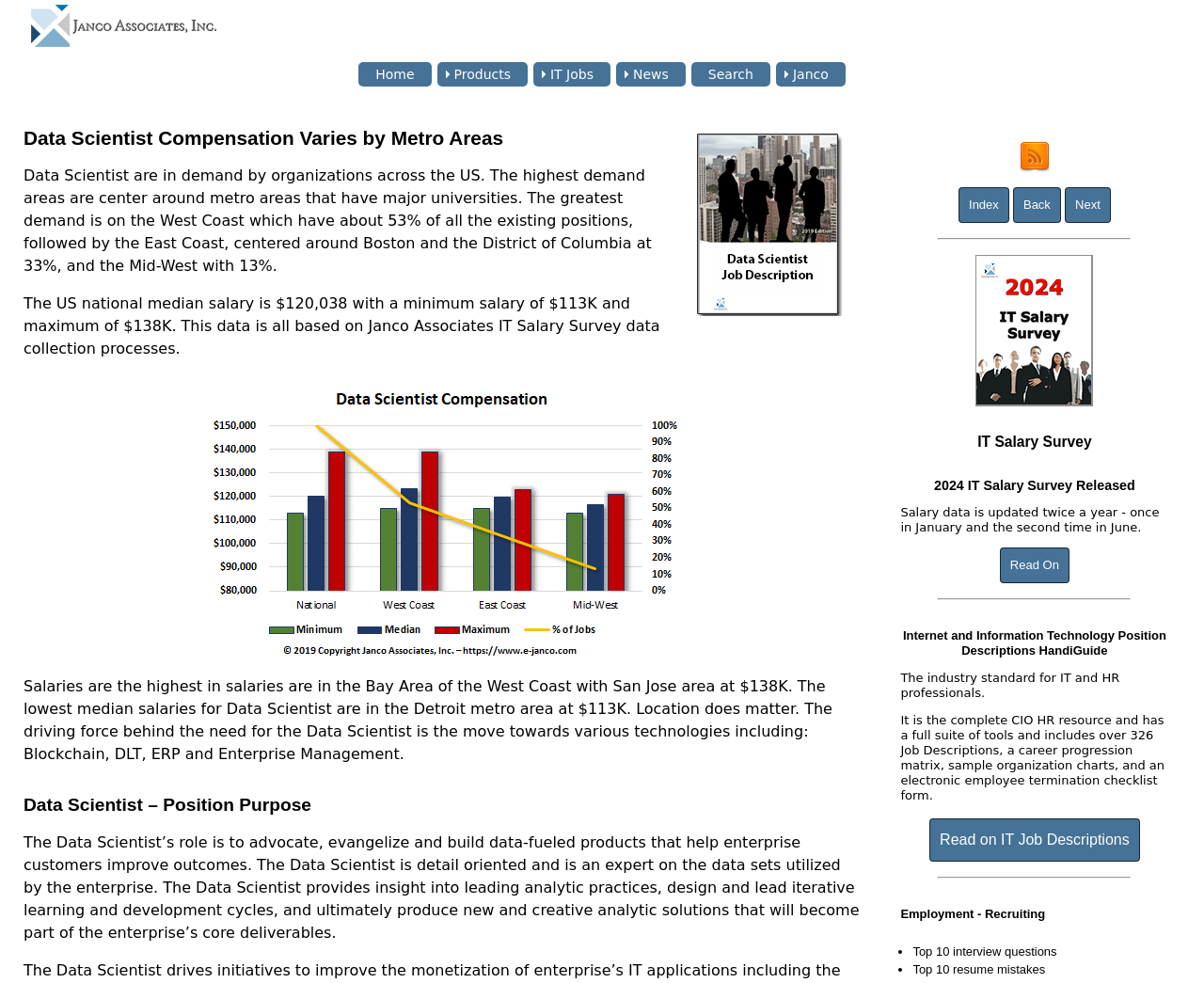What is the name of the resource for IT and HR professionals?
With the help of the image, please provide a detailed response to the question.

The webpage mentions that the industry standard for IT and HR professionals is the Internet and Information Technology Position Descriptions HandiGuide, which includes a full suite of tools and over 326 Job Descriptions.